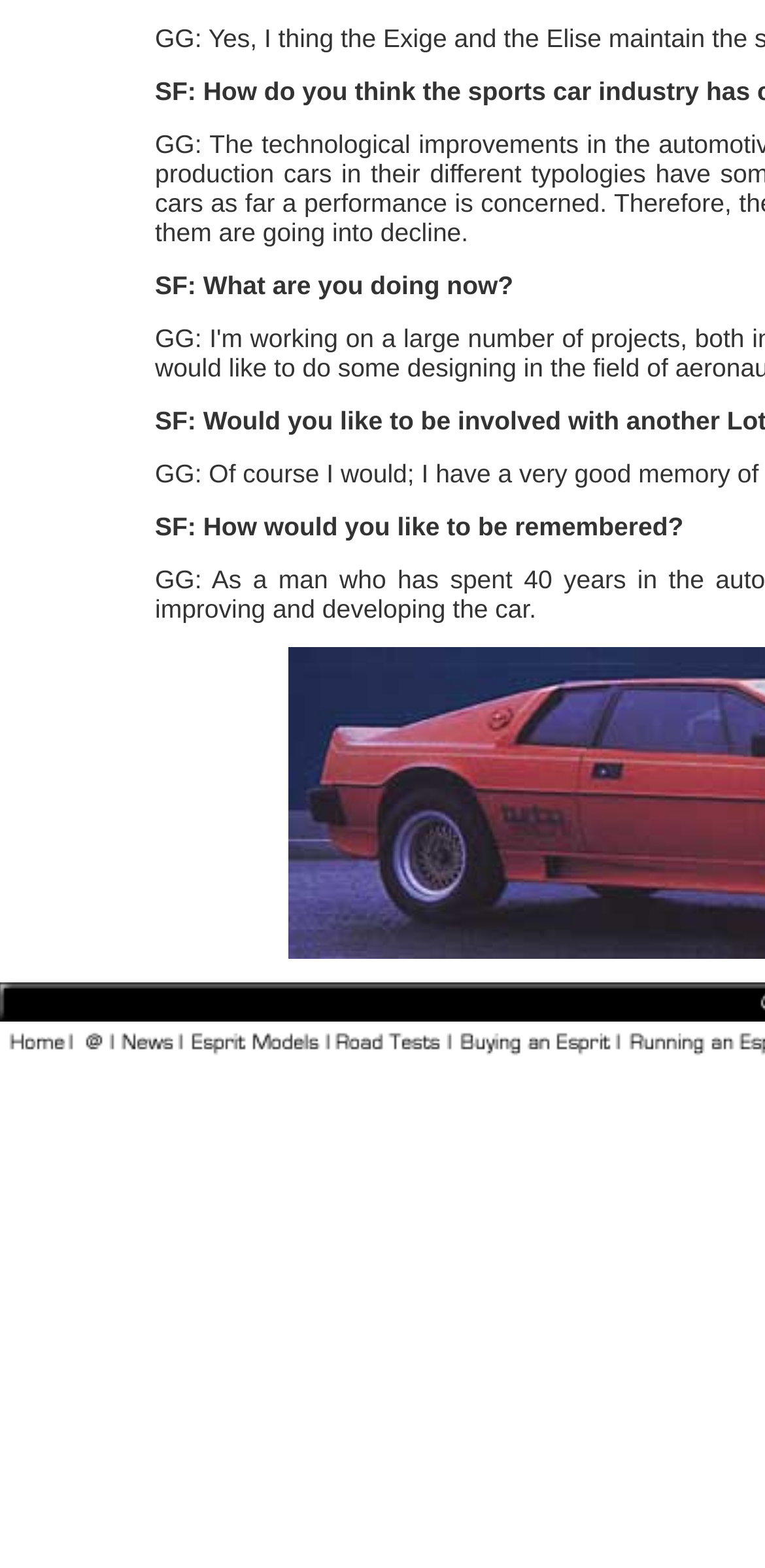Are there any email links on the webpage?
Using the screenshot, give a one-word or short phrase answer.

Yes